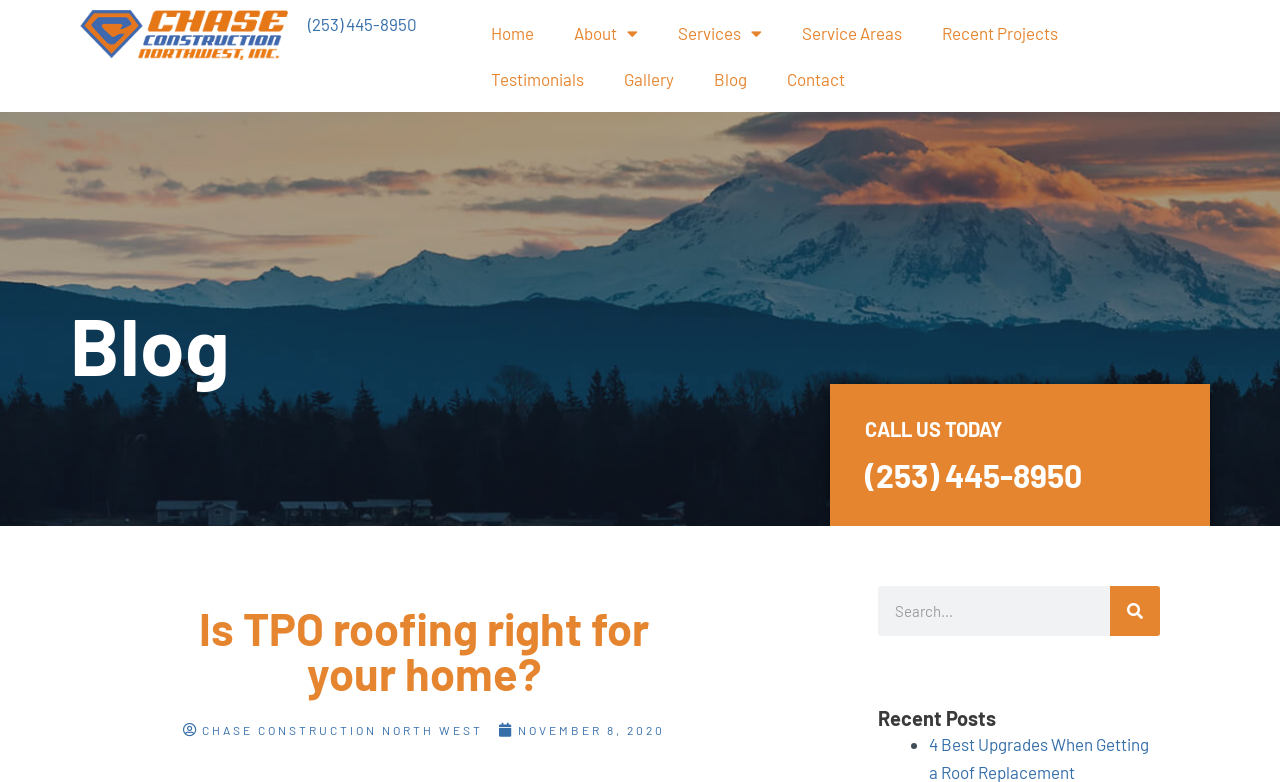For the following element description, predict the bounding box coordinates in the format (top-left x, top-left y, bottom-right x, bottom-right y). All values should be floating point numbers between 0 and 1. Description: Chase Construction North West

[0.143, 0.916, 0.377, 0.951]